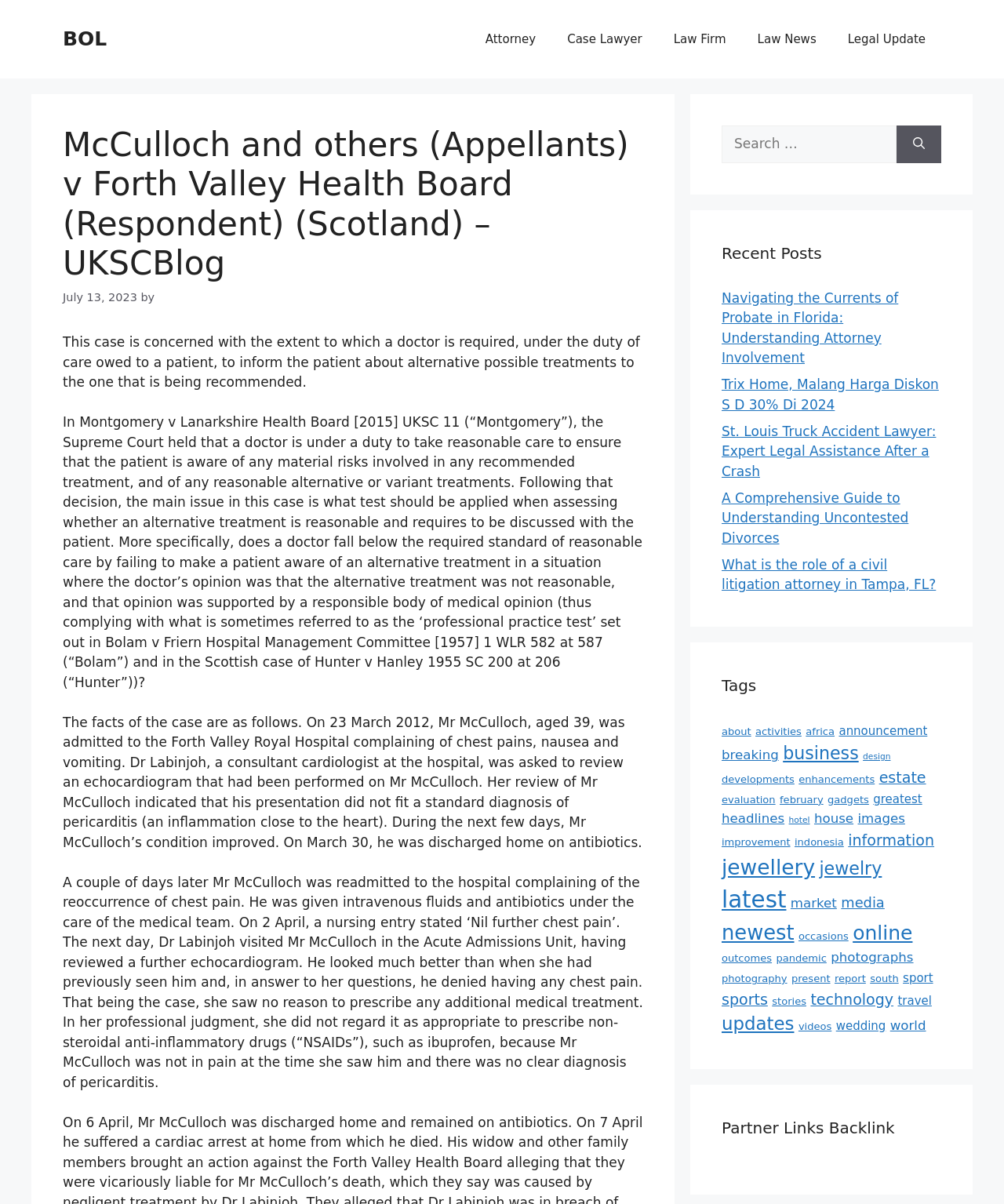What is the profession of Dr Labinjoh?
Provide a detailed answer to the question, using the image to inform your response.

In the article, it is mentioned that 'Dr Labinjoh, a consultant cardiologist at the hospital, was asked to review an echocardiogram that had been performed on Mr McCulloch.' This indicates that Dr Labinjoh is a consultant cardiologist.